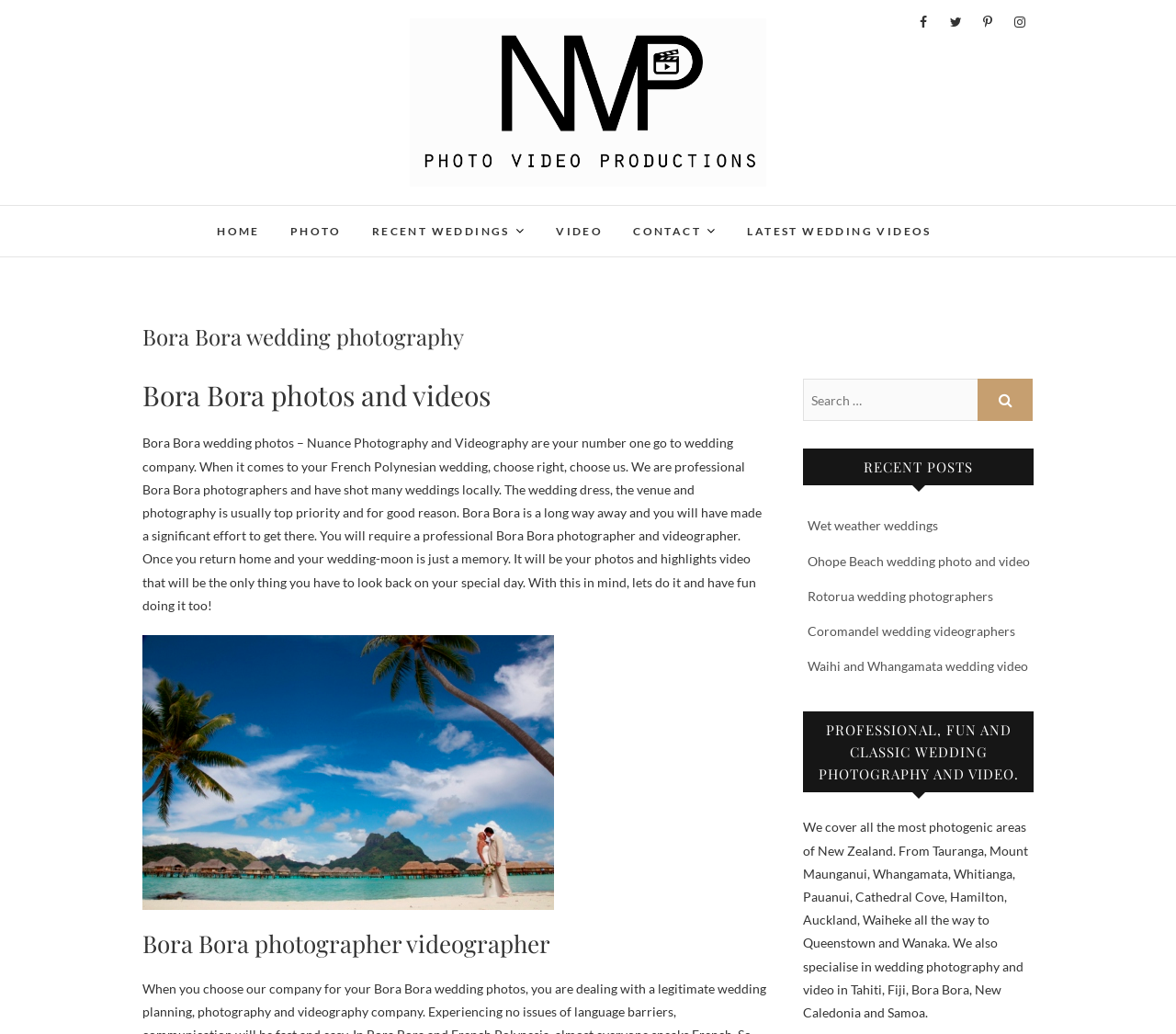Provide a thorough description of the webpage you see.

This webpage is about Nuance Photography & Videography, a company specializing in wedding photography and videography, particularly in Bora Bora and other exotic locations. 

At the top, there are four social media links aligned horizontally, followed by the company's logo and name, which is also a link. Below the logo, there is a heading with the company's name and a brief description of their services. 

To the right of the logo, there is a navigation menu with six links: HOME, PHOTO, RECENT WEDDINGS, VIDEO, CONTACT, and LATEST WEDDING VIDEOS. 

Below the navigation menu, there is a heading that reads "Bora Bora wedding photography" and a subheading that reads "Bora Bora photos and videos". 

The main content of the webpage is a long paragraph describing the company's services and expertise in Bora Bora wedding photography and videography. The text is accompanied by an image of a Bora Bora wedding photo. 

Further down, there is a search box and a button with a magnifying glass icon. 

On the right side of the page, there is a section titled "RECENT POSTS" with five links to recent blog posts about weddings. 

Below the recent posts section, there is a heading that reads "PROFESSIONAL, FUN AND CLASSIC WEDDING PHOTOGRAPHY AND VIDEO" and a paragraph describing the company's coverage areas, including various locations in New Zealand and the Pacific Islands.